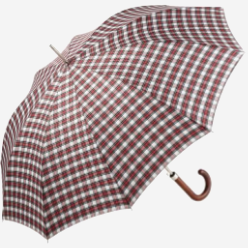Paint a vivid picture with your words by describing the image in detail.

This image features a stylish umbrella with a classic checkered pattern in shades of red and white. The design showcases a traditional aesthetic, perfect for those who appreciate vintage charm. The umbrella's curved handle adds an elegant touch, enhancing its overall appeal while providing a comfortable grip. Ideal for both functionality and style, this umbrella is a practical accessory for inclement weather, ensuring you stay dry while making a fashion statement. It's part of the collection labeled "1139 check white-red," indicating its unique item number for easy reference in shopping or discussion.